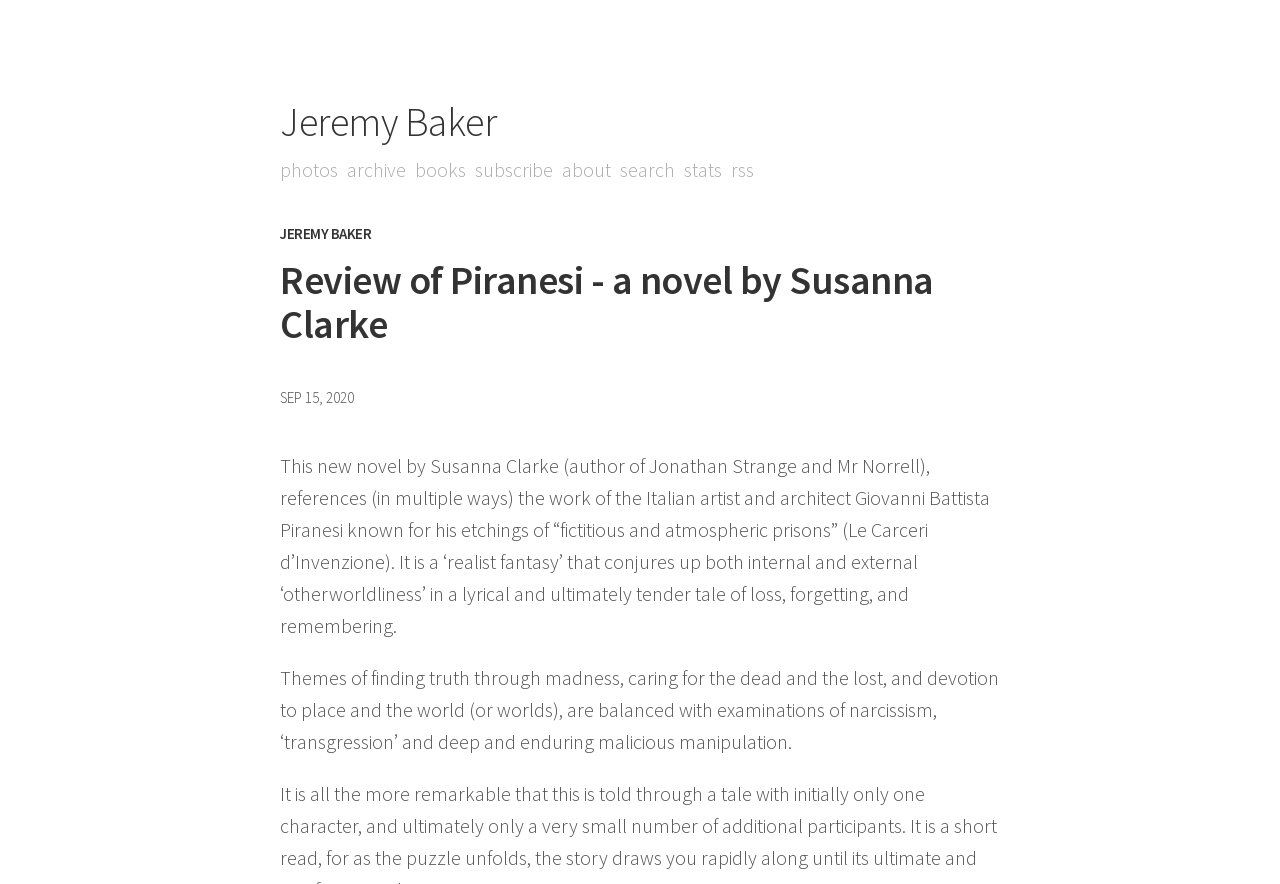Who is the author of the novel Piranesi?
Please provide a detailed answer to the question.

The answer can be found in the StaticText element with the text 'This new novel by Susanna Clarke (author of Jonathan Strange and Mr Norrell), ...'. The text explicitly mentions Susanna Clarke as the author of the novel Piranesi.